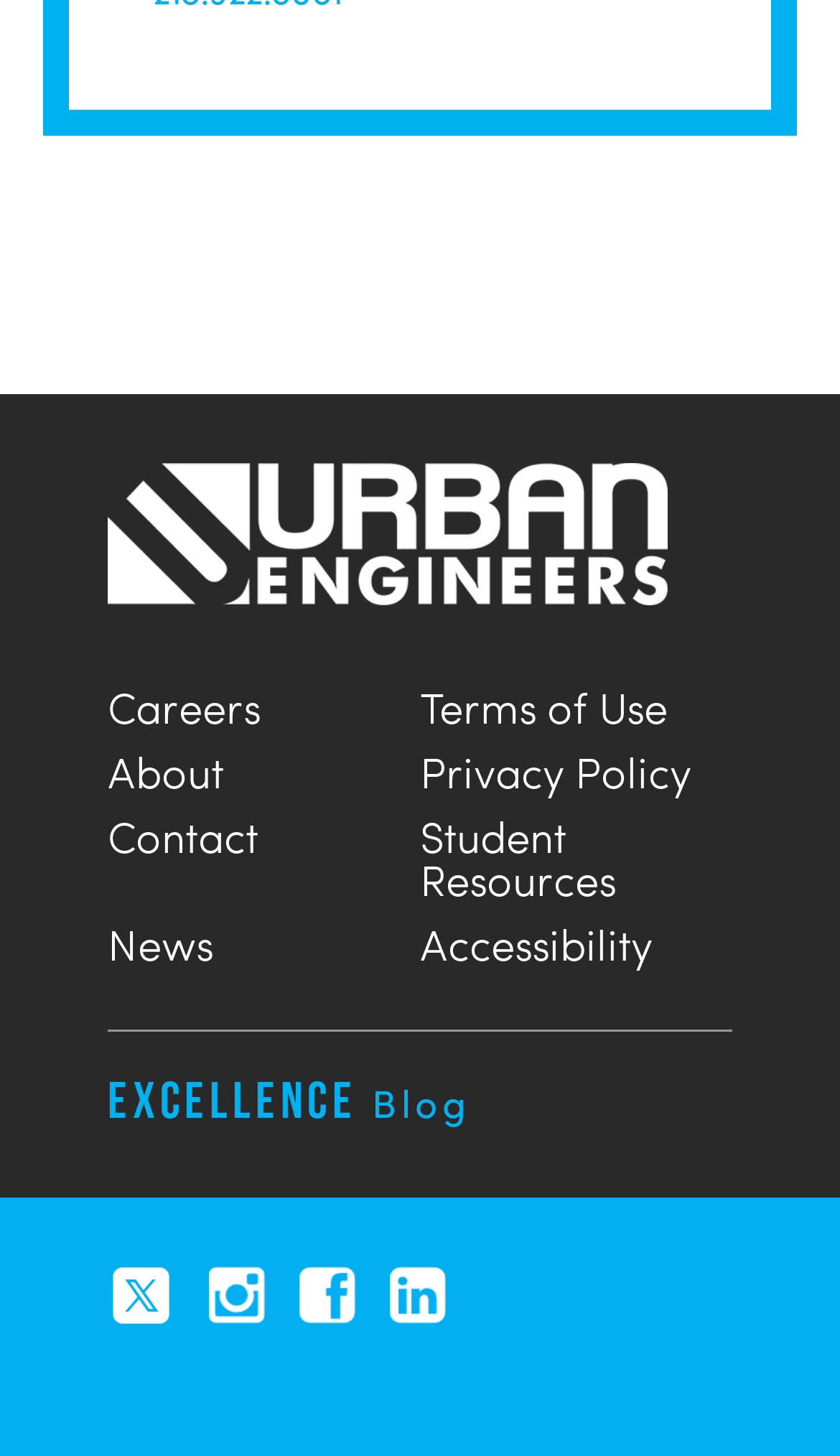Provide the bounding box coordinates of the area you need to click to execute the following instruction: "visit Urban Engineers".

[0.128, 0.316, 0.795, 0.419]